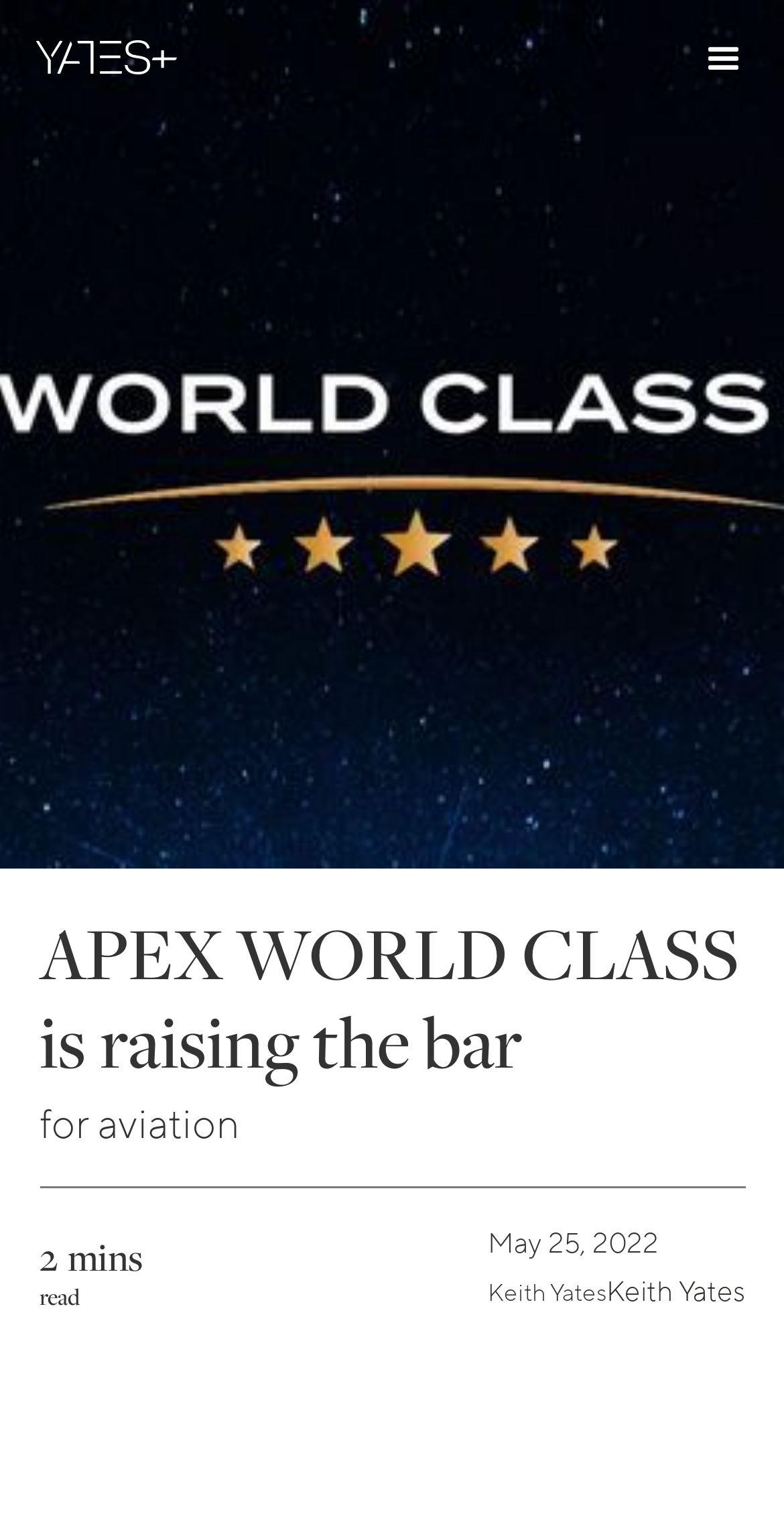What is the date of the latest article?
Refer to the image and respond with a one-word or short-phrase answer.

May 25, 2022